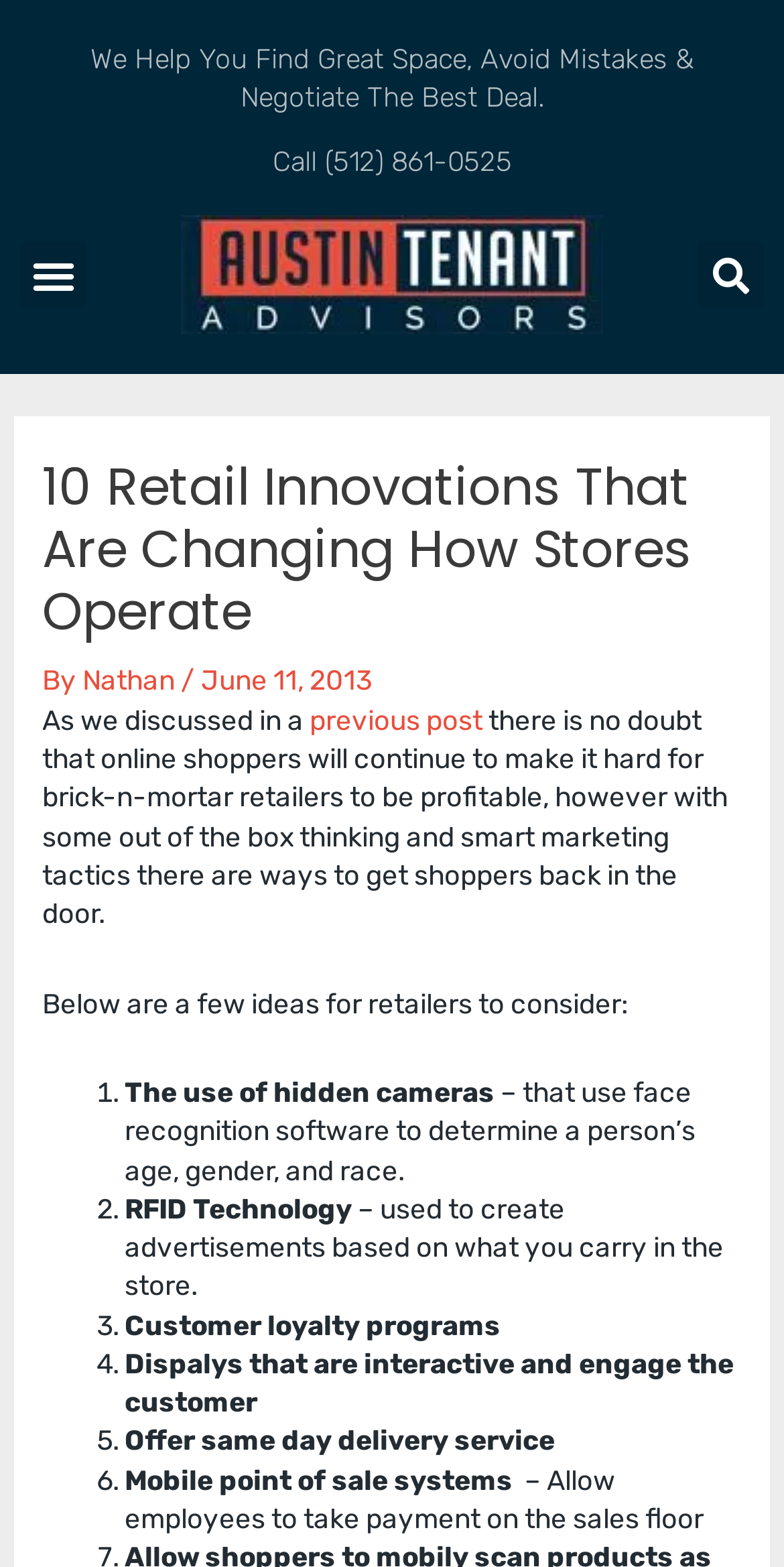Create a detailed summary of the webpage's content and design.

This webpage is about 10 retail innovations that are changing how brick-and-mortar stores operate. At the top, there is a header section with a logo and a menu toggle button on the left, and a search bar on the right. Below the header, there is a brief introduction to the article, which mentions that online shoppers are making it hard for brick-and-mortar retailers to be profitable, but with out-of-the-box thinking and smart marketing tactics, there are ways to get shoppers back in the door.

The main content of the article is divided into 10 sections, each describing a retail innovation. These sections are listed in a numbered format, with each innovation described in a few sentences. The innovations include the use of hidden cameras with face recognition software, RFID technology to create targeted advertisements, customer loyalty programs, interactive displays, same-day delivery service, and mobile point of sale systems.

On the top-right corner, there is a call-to-action button with a phone number, and below it, there is a link to the Austin Tenant Advisors Office Space Rental Agency. At the very top, there is a tagline that reads "We Help You Find Great Space, Avoid Mistakes & Negotiate The Best Deal."